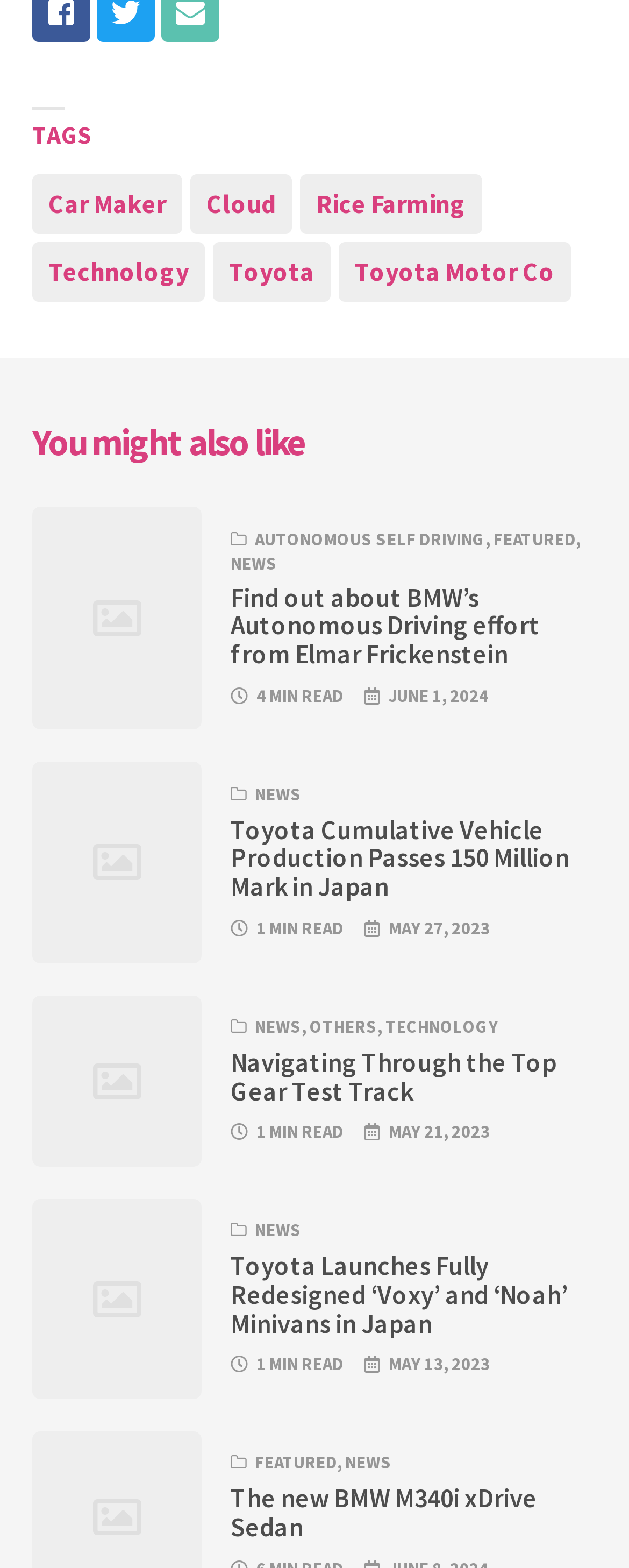Who is the author of the article about BMW’s Autonomous Driving effort?
From the image, respond using a single word or phrase.

Elmar Frickenstein